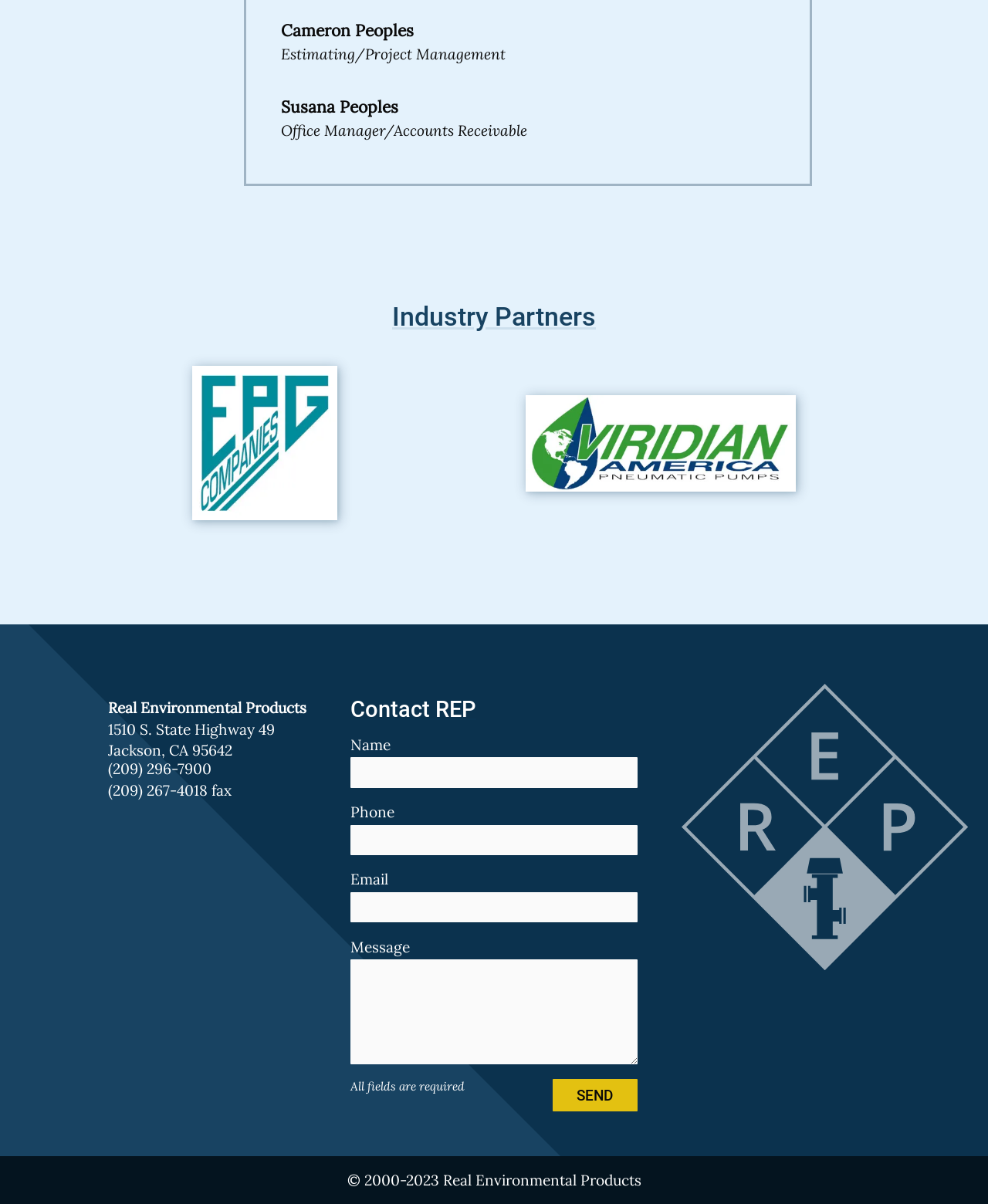Please give a succinct answer using a single word or phrase:
What is the name of the company?

Real Environmental Products